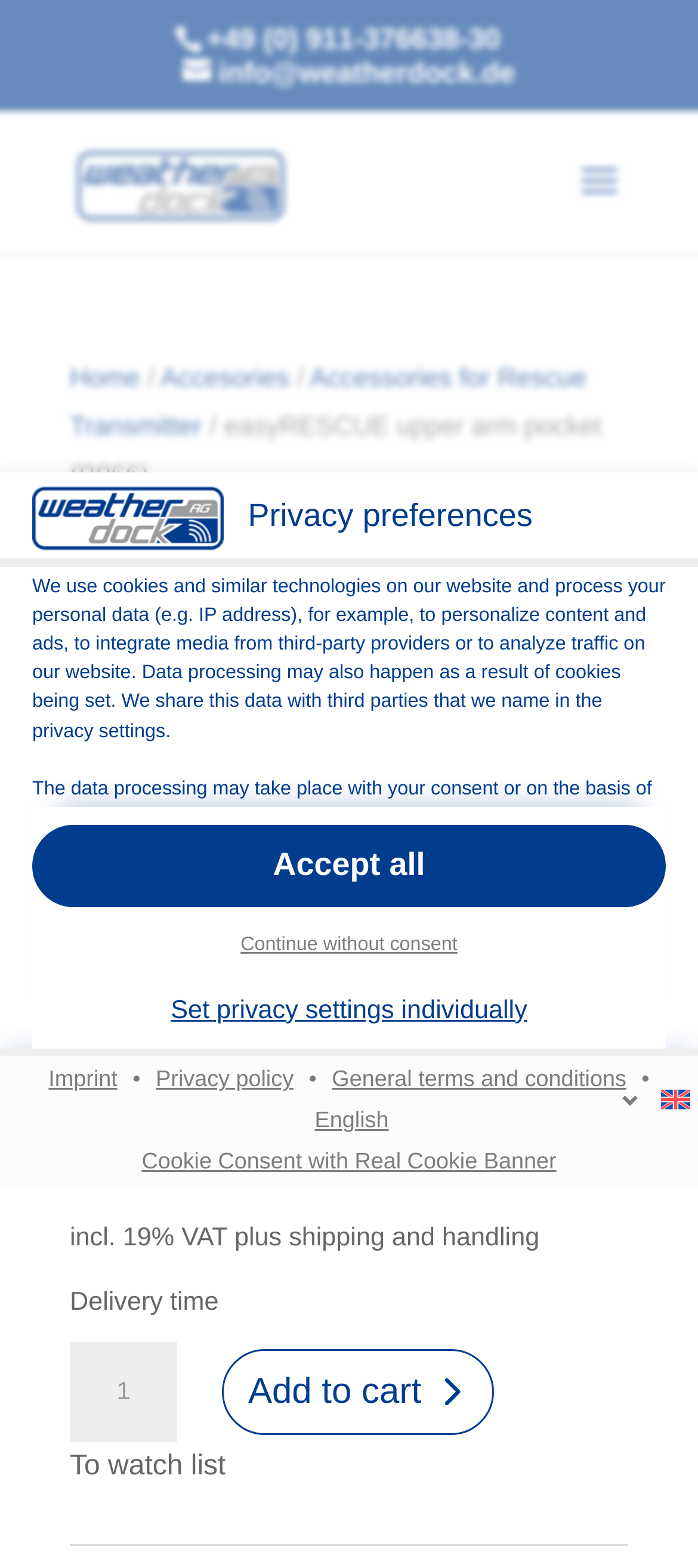How many services are listed in the privacy preferences dialog?
Please respond to the question thoroughly and include all relevant details.

The privacy preferences dialog lists 12 services that process personal data, including Google Fonts, Google Tag Manager, Comments, TI WooCommerce Wishlist, Gravatar, Google Analytics, Google Ads, Microsoft Clarity, Wordfence, WPML, and WooCommerce. These services are divided into three categories: Essential, Functional, and Statistics.